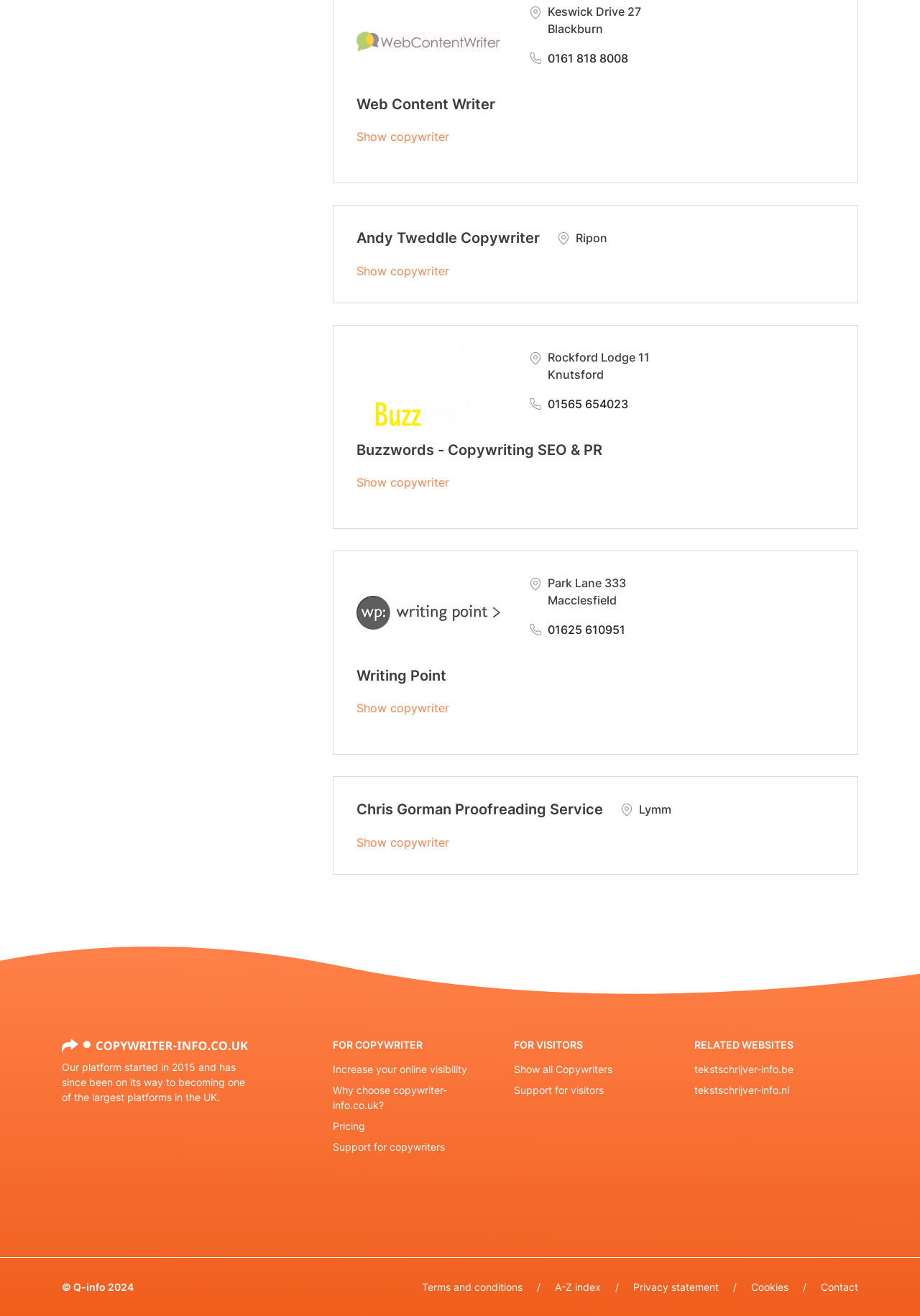How many related websites are listed?
Offer a detailed and exhaustive answer to the question.

I looked for the section 'RELATED WEBSITES' and found two links to related websites, namely 'tekstschrijver-info.be' and 'tekstschrijver-info.nl'.